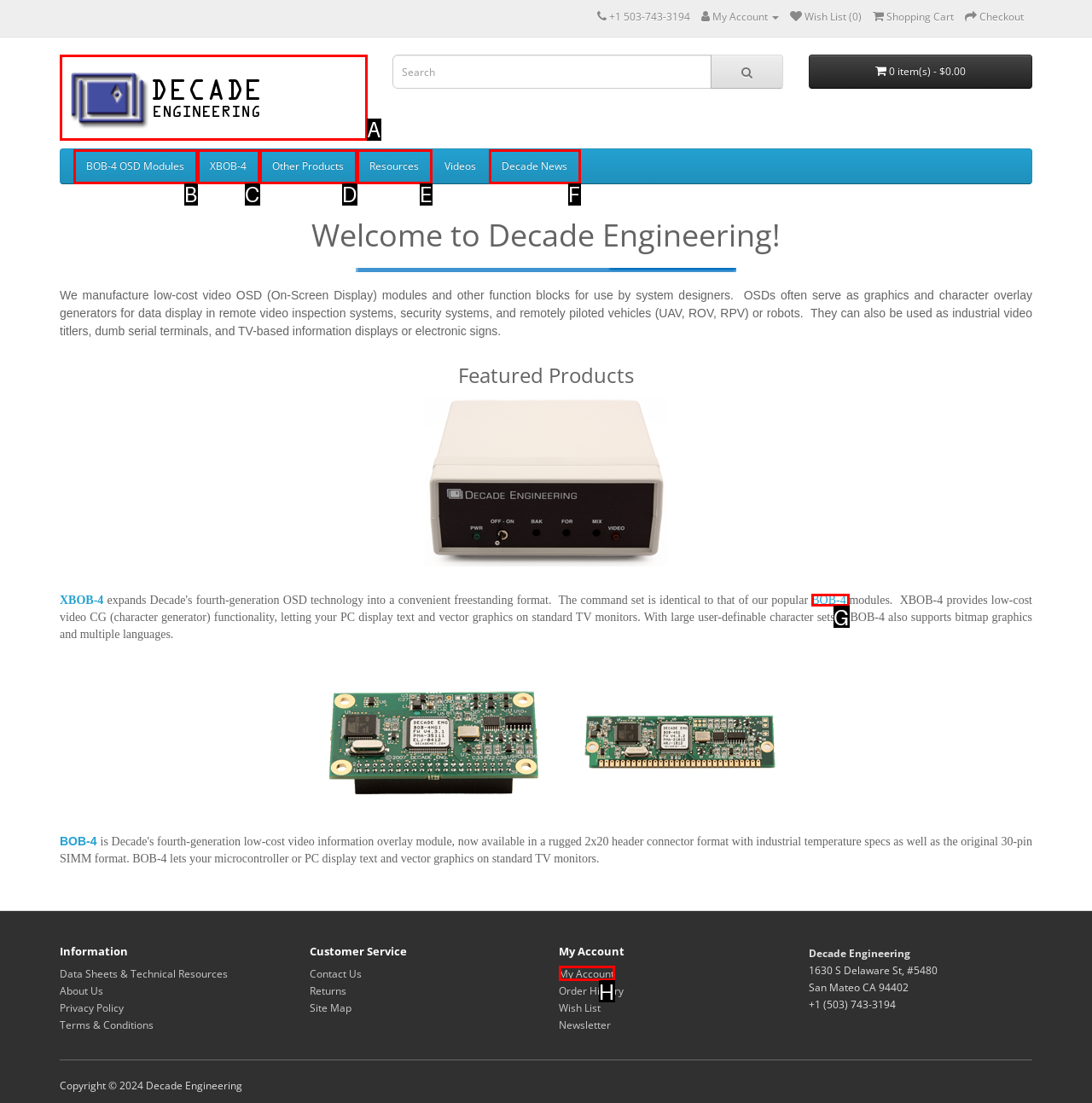Match the element description: alt="Decade Engineering" title="Decade Engineering" to the correct HTML element. Answer with the letter of the selected option.

A